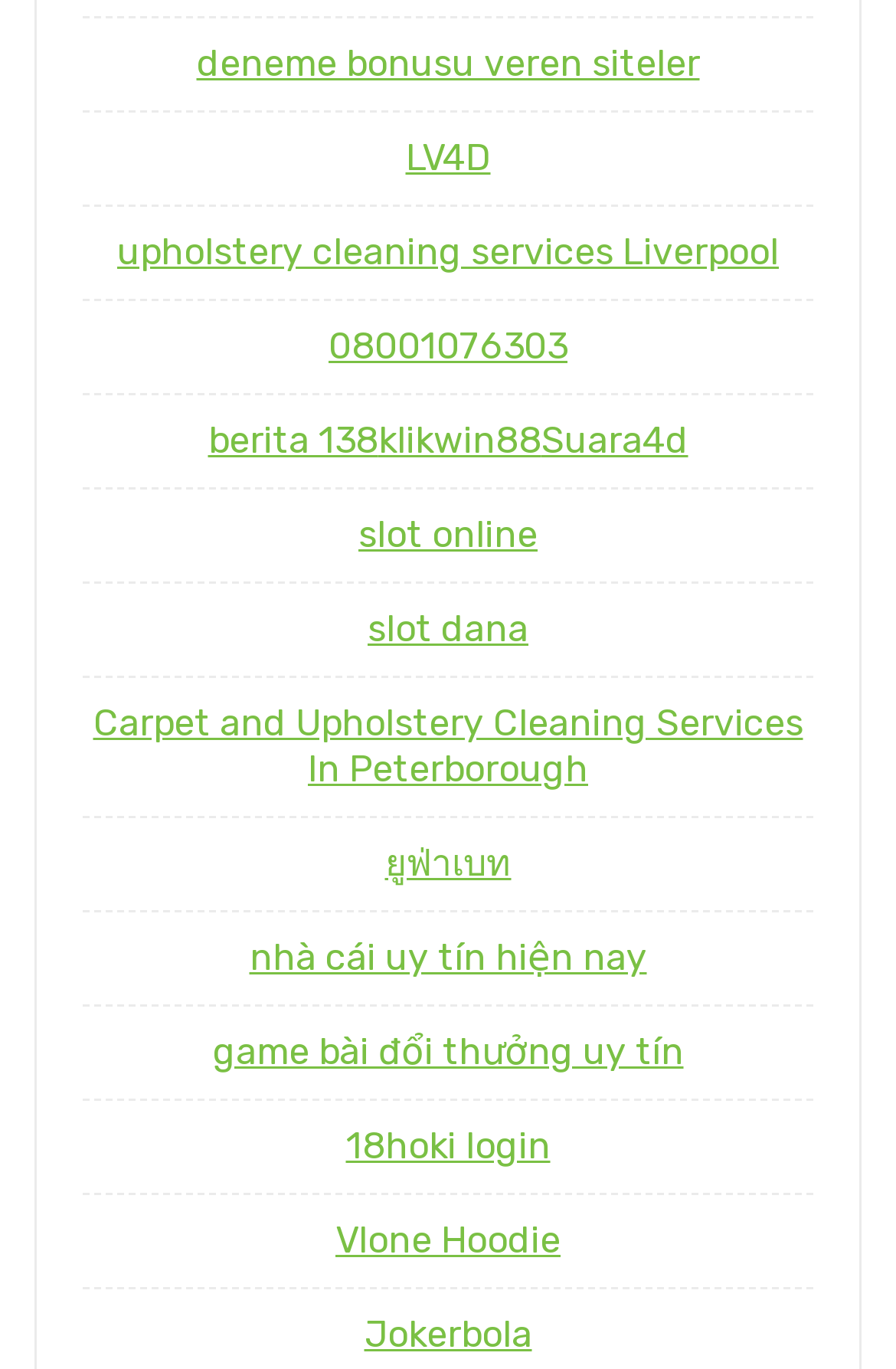Can you give a detailed response to the following question using the information from the image? How many list items are on the webpage?

There are three list items on the webpage, each containing a textbox with a link. The list items are located in the middle section of the webpage with bounding boxes of [0.092, 0.598, 0.908, 0.667], [0.092, 0.667, 0.908, 0.736], and [0.092, 0.736, 0.908, 0.805] respectively.